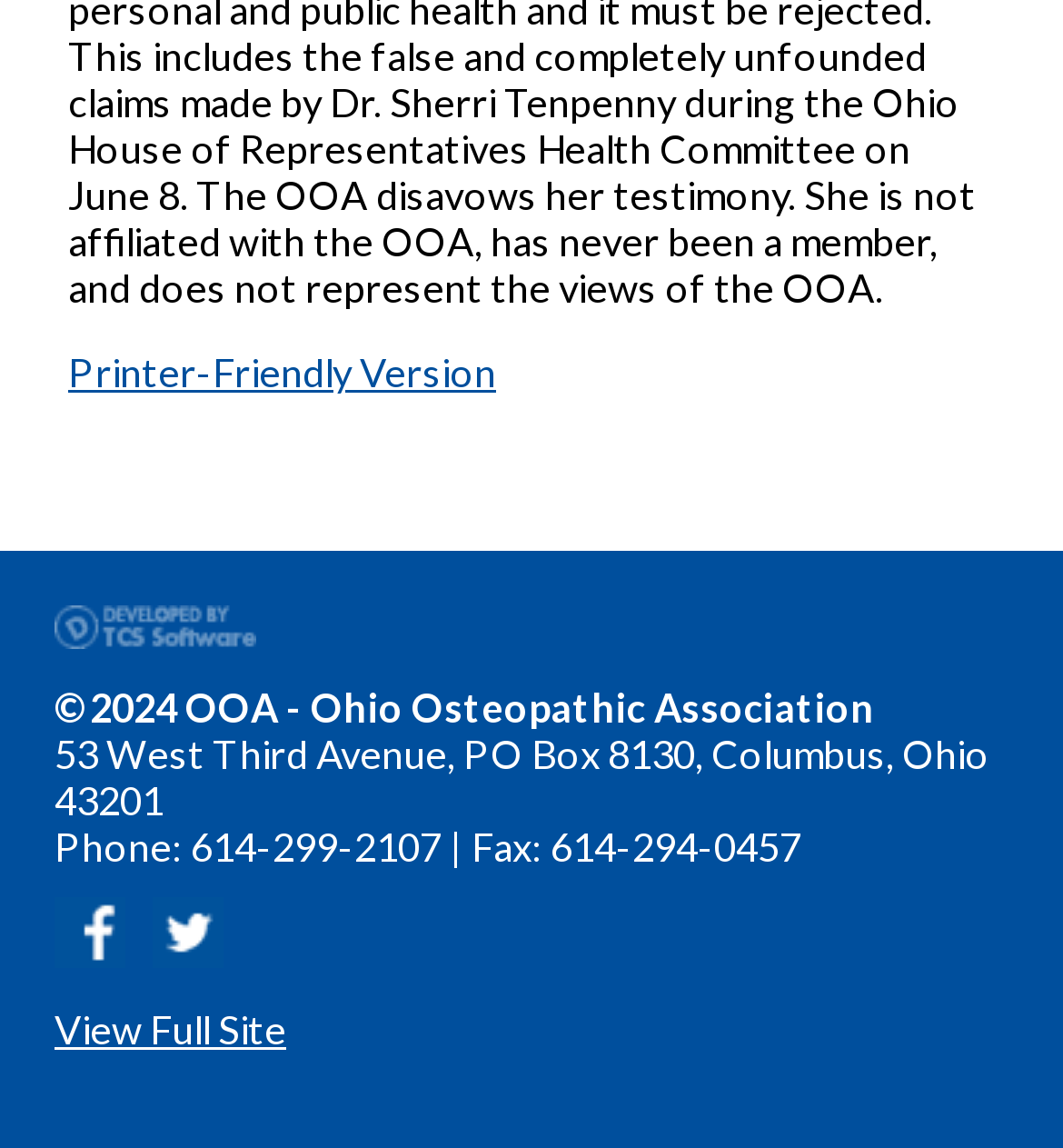Refer to the element description Printer-Friendly Version and identify the corresponding bounding box in the screenshot. Format the coordinates as (top-left x, top-left y, bottom-right x, bottom-right y) with values in the range of 0 to 1.

[0.064, 0.305, 0.467, 0.345]